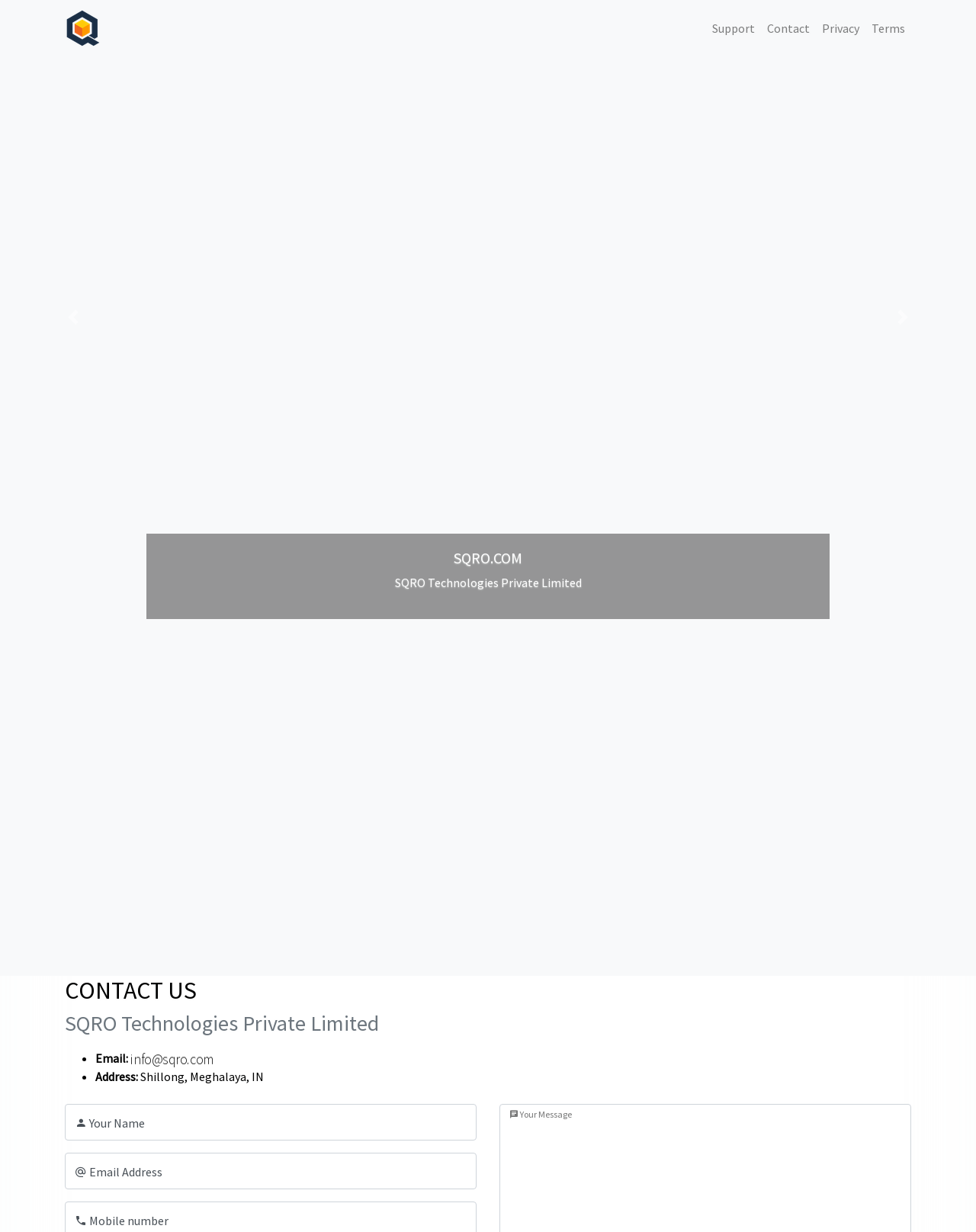Use a single word or phrase to answer this question: 
What is the company name?

SQRO Technologies Private Limited